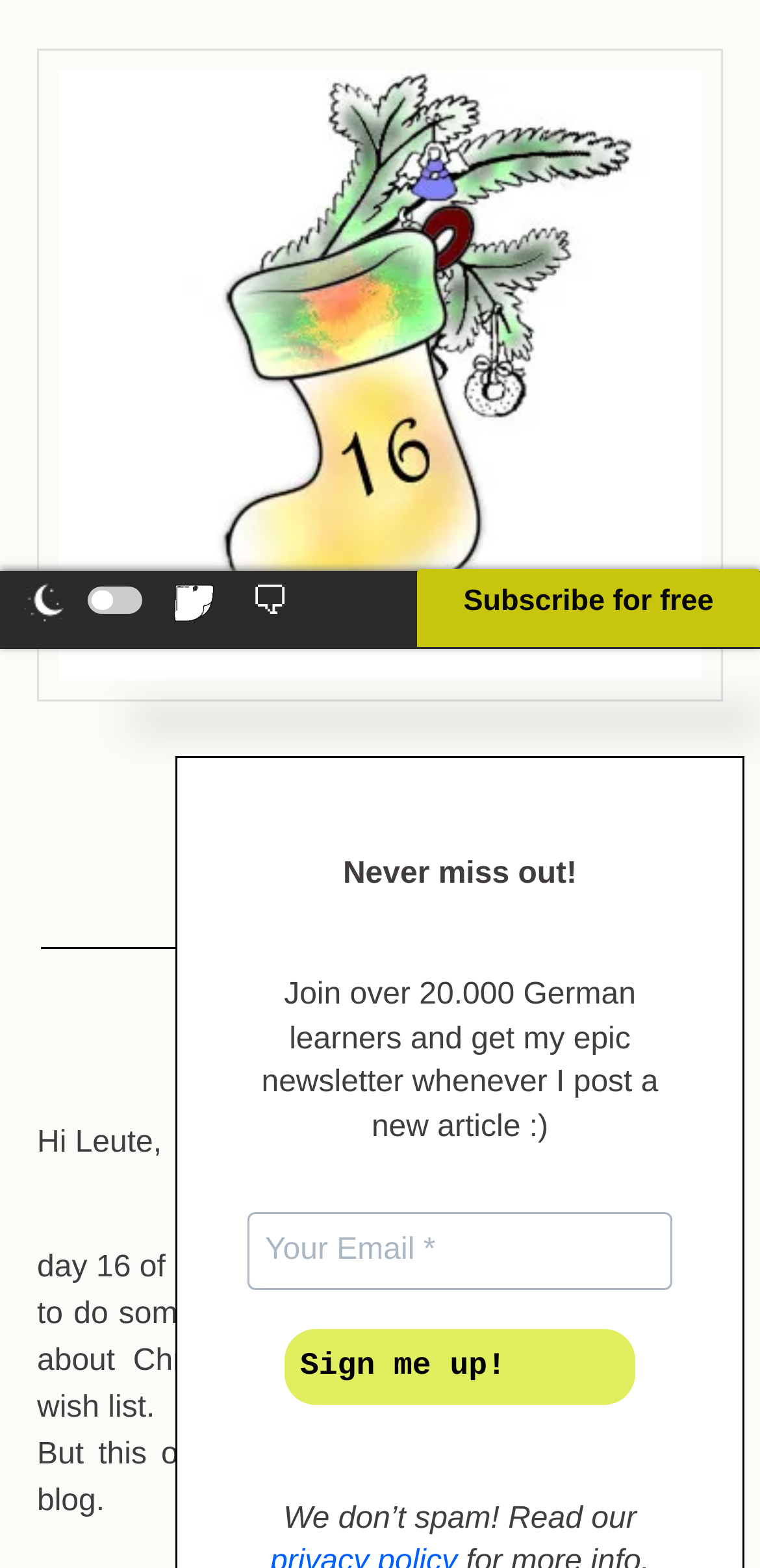Please find the bounding box coordinates (top-left x, top-left y, bottom-right x, bottom-right y) in the screenshot for the UI element described as follows: ✕

[0.445, 0.825, 0.555, 0.862]